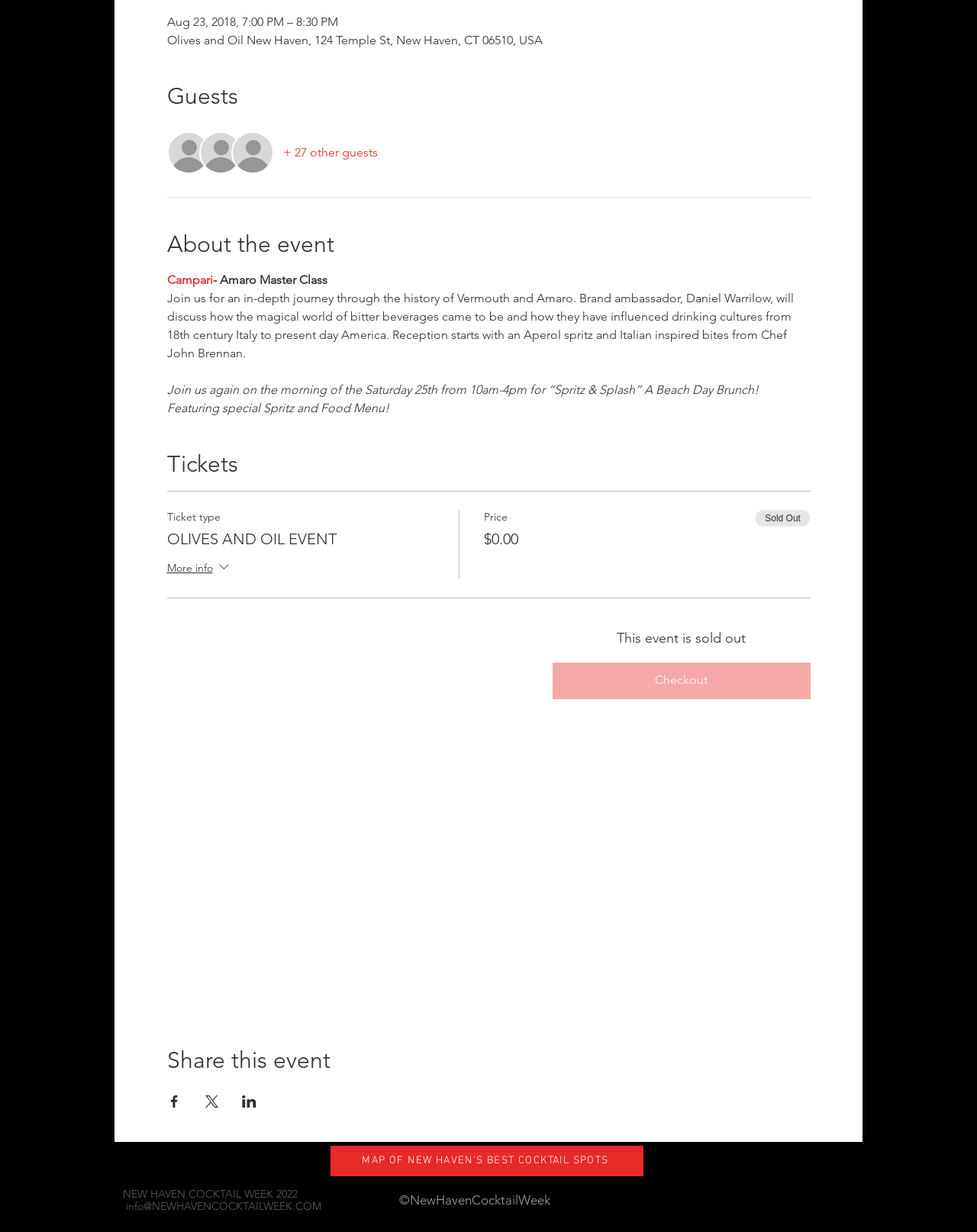Kindly determine the bounding box coordinates for the clickable area to achieve the given instruction: "Checkout".

[0.566, 0.538, 0.829, 0.567]